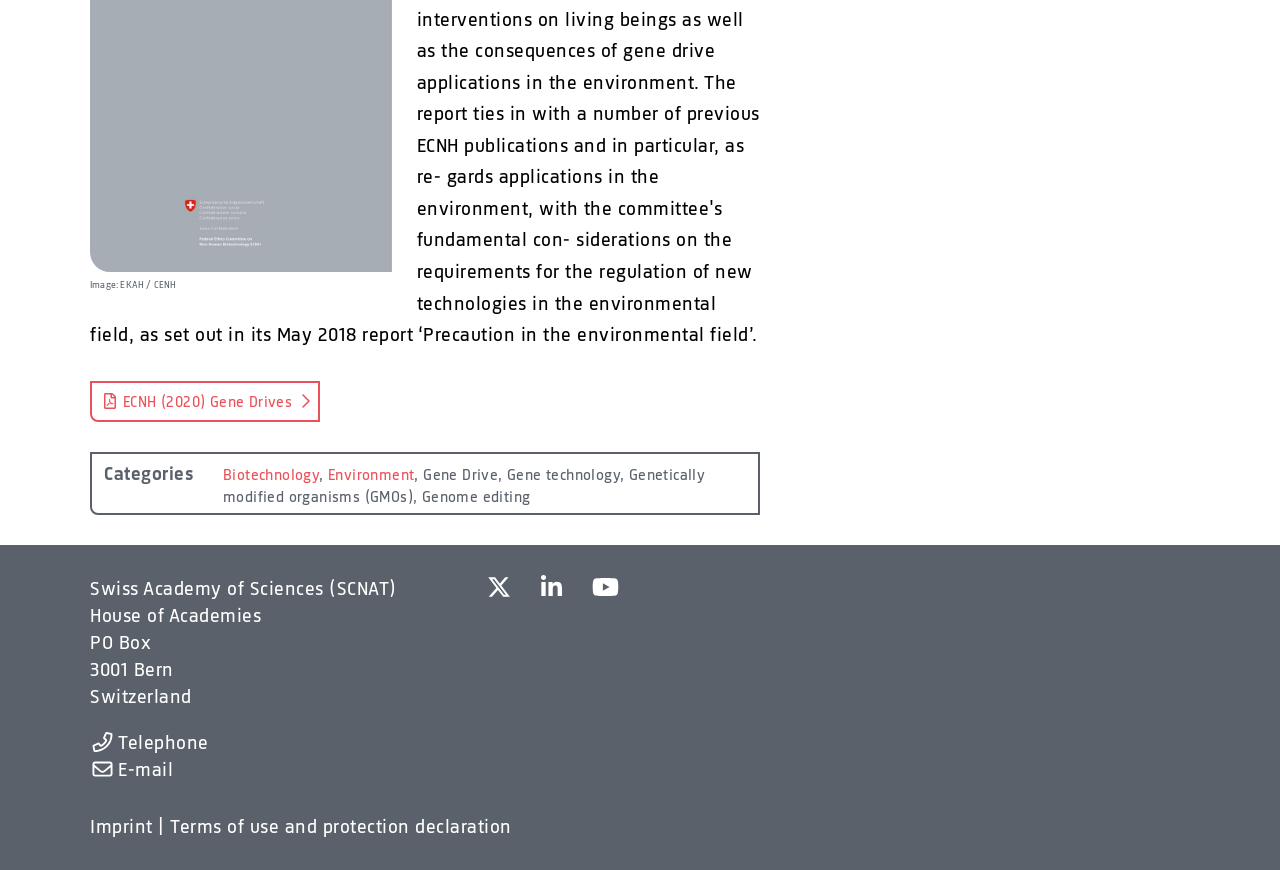Provide the bounding box coordinates for the area that should be clicked to complete the instruction: "Click the 'Biotechnology' button".

[0.174, 0.534, 0.253, 0.558]